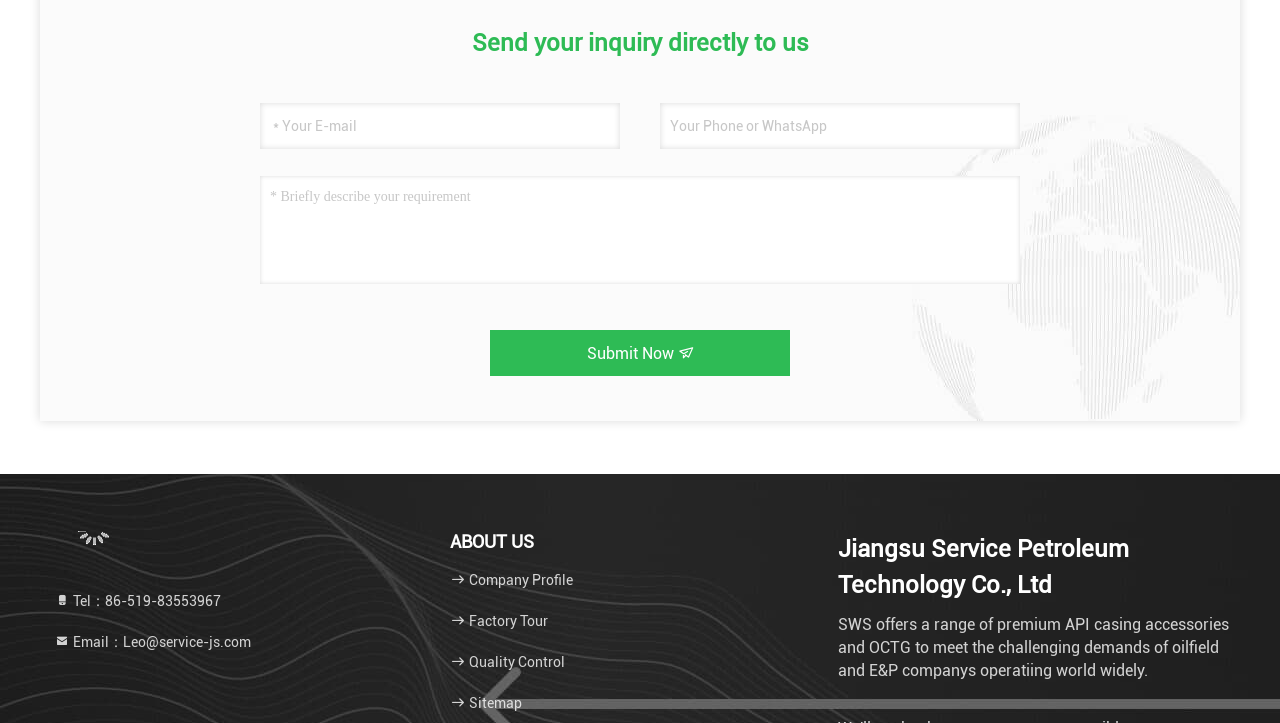What is the purpose of the form?
Please use the visual content to give a single word or phrase answer.

Send inquiry